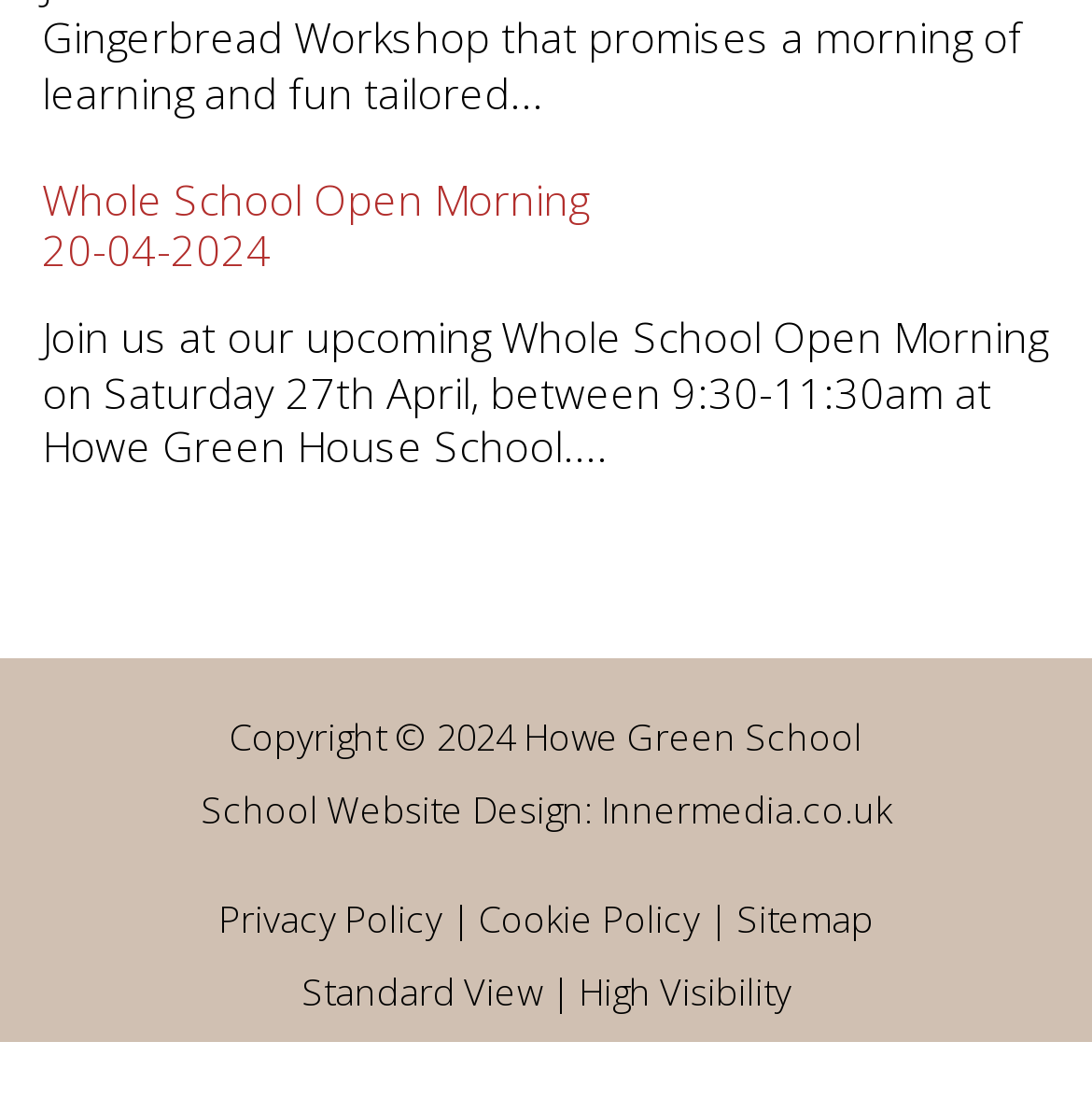Give a one-word or short phrase answer to this question: 
Who designed the school website?

Innermedia.co.uk